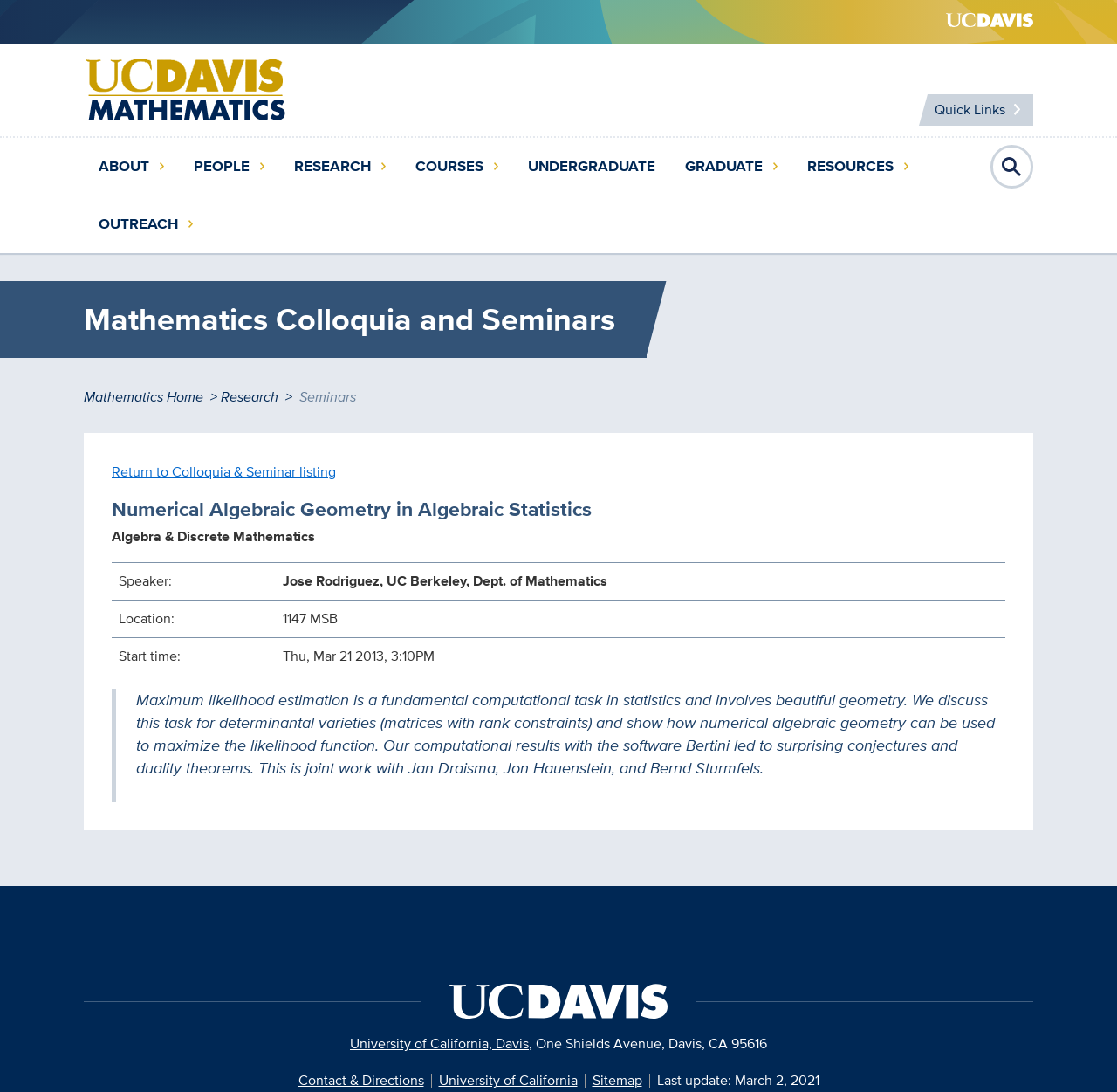Locate and extract the text of the main heading on the webpage.

Mathematics Colloquia and Seminars